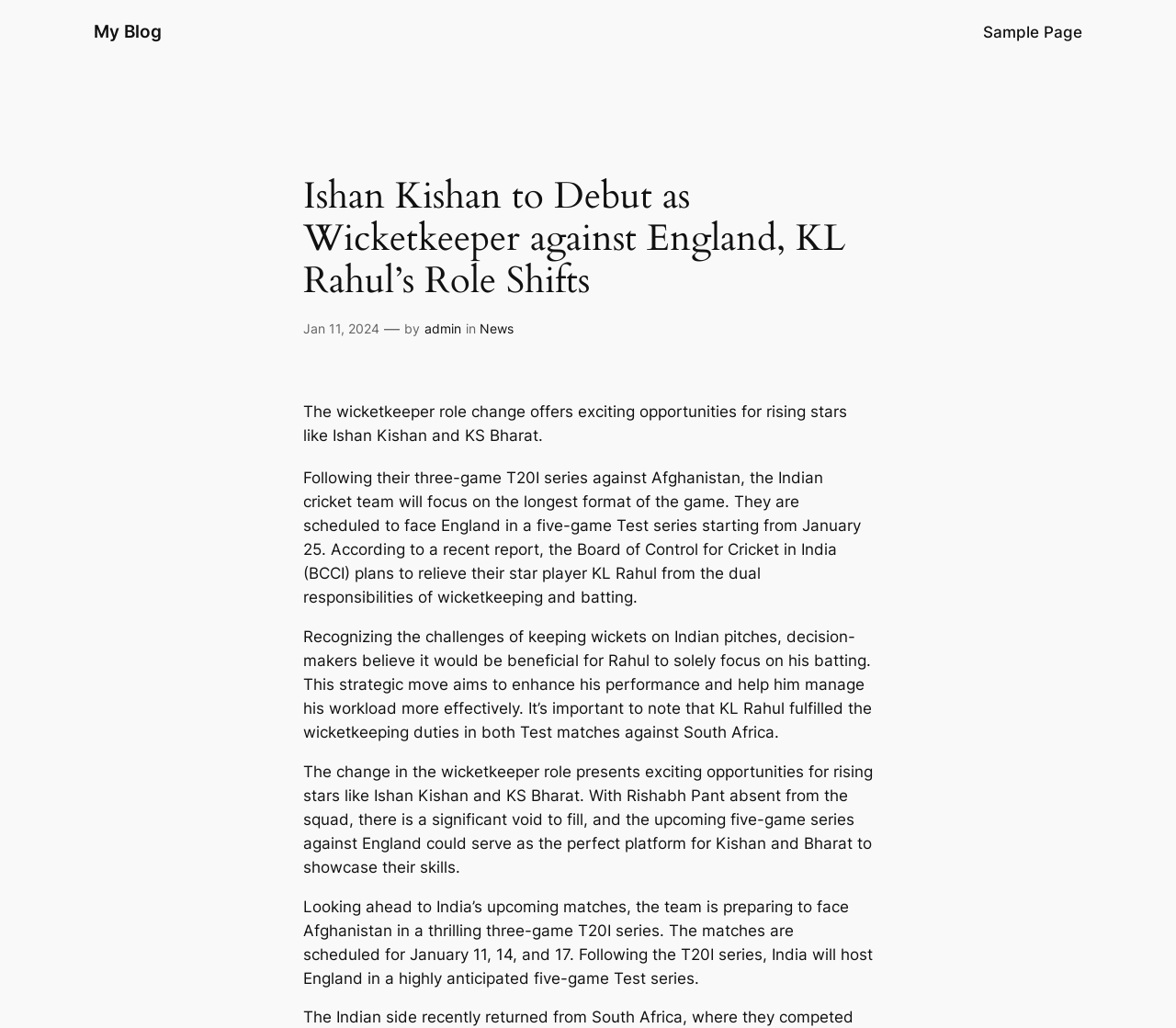Please find the bounding box coordinates (top-left x, top-left y, bottom-right x, bottom-right y) in the screenshot for the UI element described as follows: My Blog

[0.08, 0.02, 0.138, 0.041]